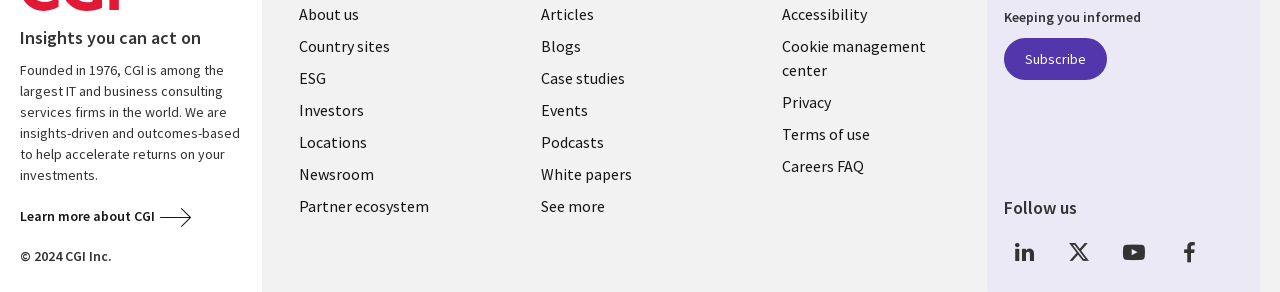How many links are present under the 'Country sites' to 'Newsroom' section?
Using the picture, provide a one-word or short phrase answer.

6